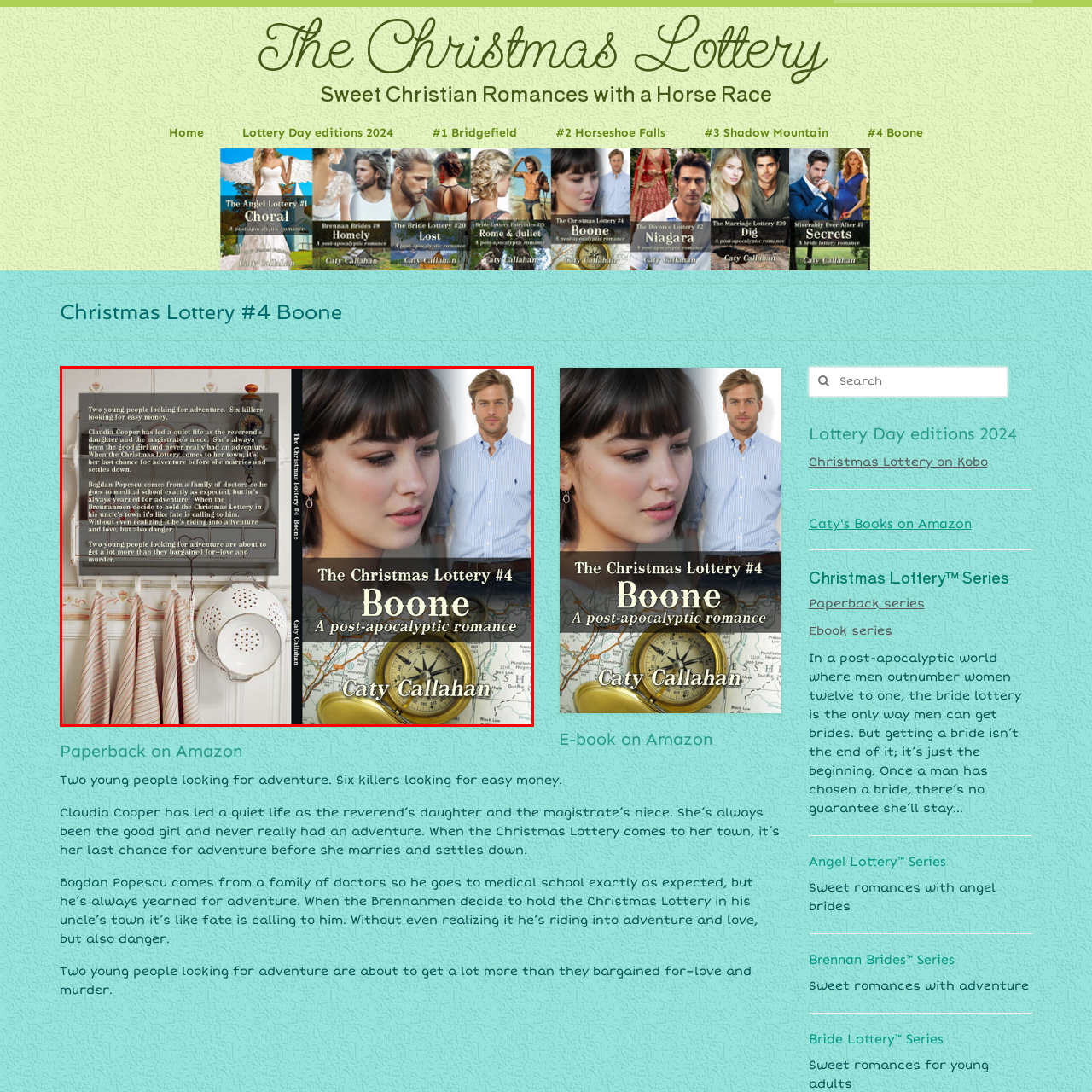Generate a detailed caption for the image within the red outlined area.

The image showcases the cover of "The Christmas Lottery #4: Boone" by Caty Callahan, presenting a captivating blend of adventure and romance set against a post-apocalyptic backdrop. The cover art features two protagonists: Claudia Cooper, depicted with an expressive gaze, representing the good girl yearning for adventure, and Bogdan Popescu, highlighted as the adventurous young man drawn to fate and danger. The title prominently displays "Boone" with the tagline "A post-apocalyptic romance" below it, emphasizing the unique genre. A vintage compass and map embellish the design, symbolizing the journey ahead, while the text hints at a tense narrative where love and peril intertwine. The overall aesthetic merges intrigue with a sense of adventure, inviting readers to explore the challenges and unexpected encounters faced by the characters.